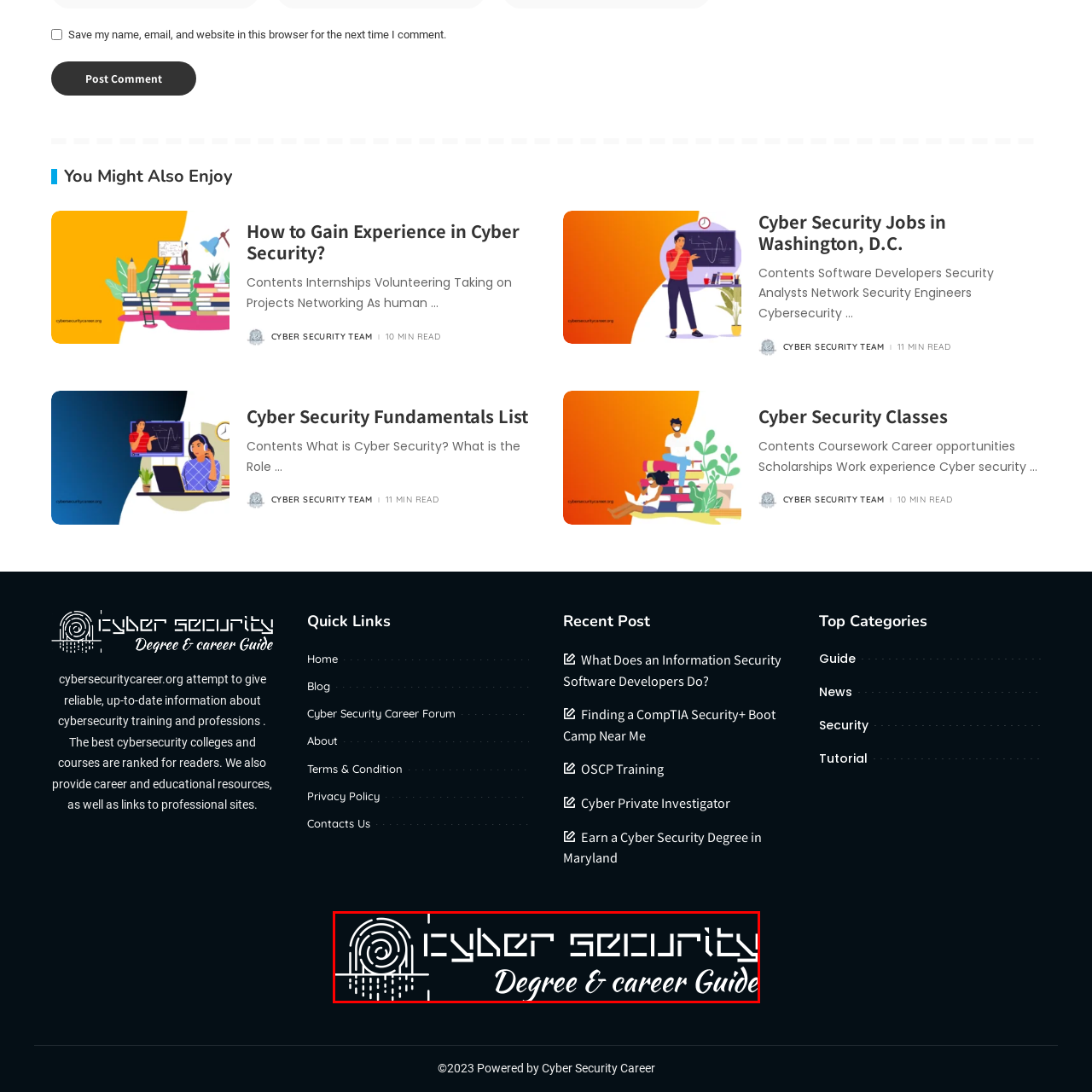What is the font style of the text?
Carefully examine the content inside the red bounding box and give a detailed response based on what you observe.

The text is presented in a modern, digital font, emphasizing technology and professionalism, which are crucial in the cyber security domain.